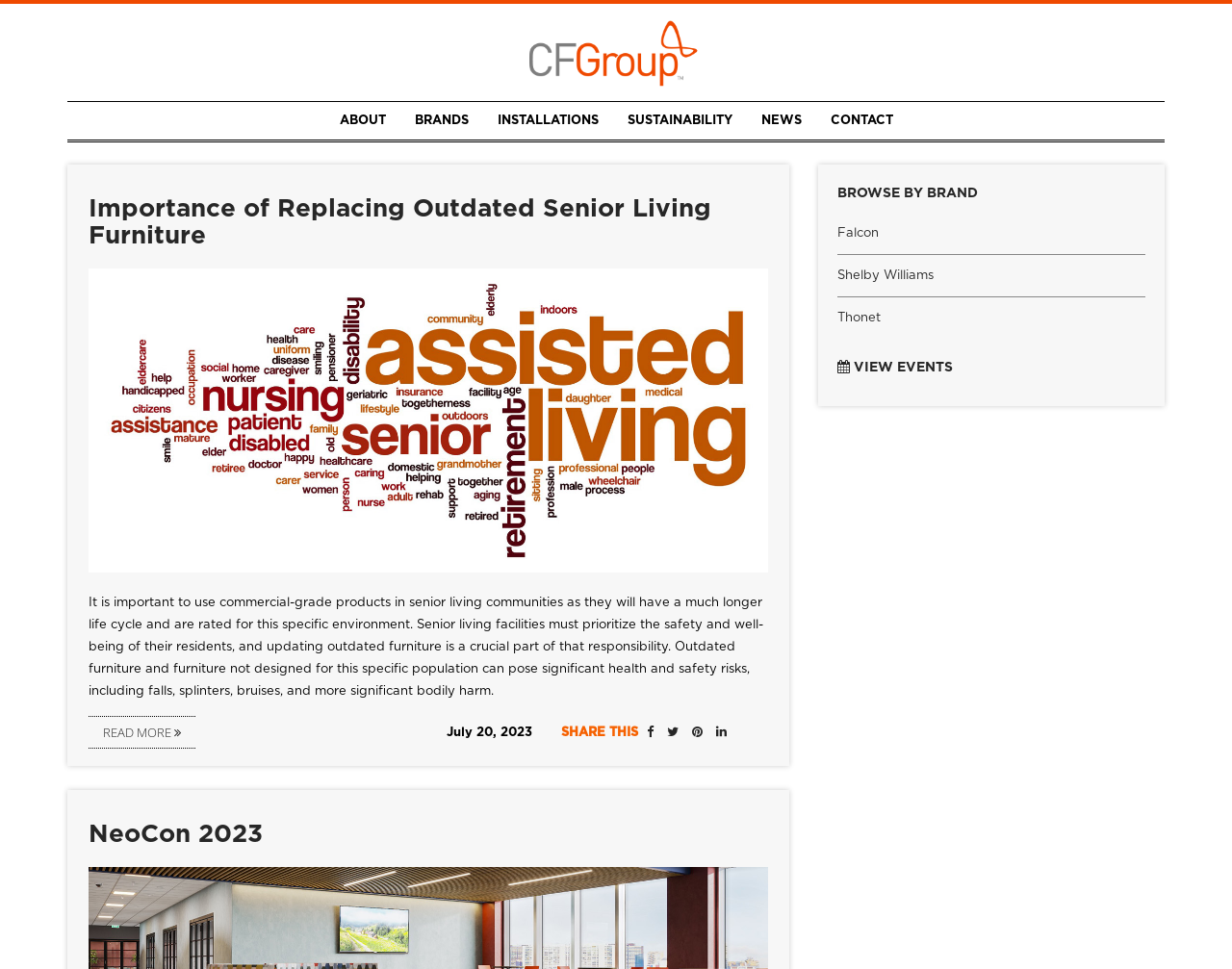Please extract the title of the webpage.

Importance of Replacing Outdated Senior Living Furniture